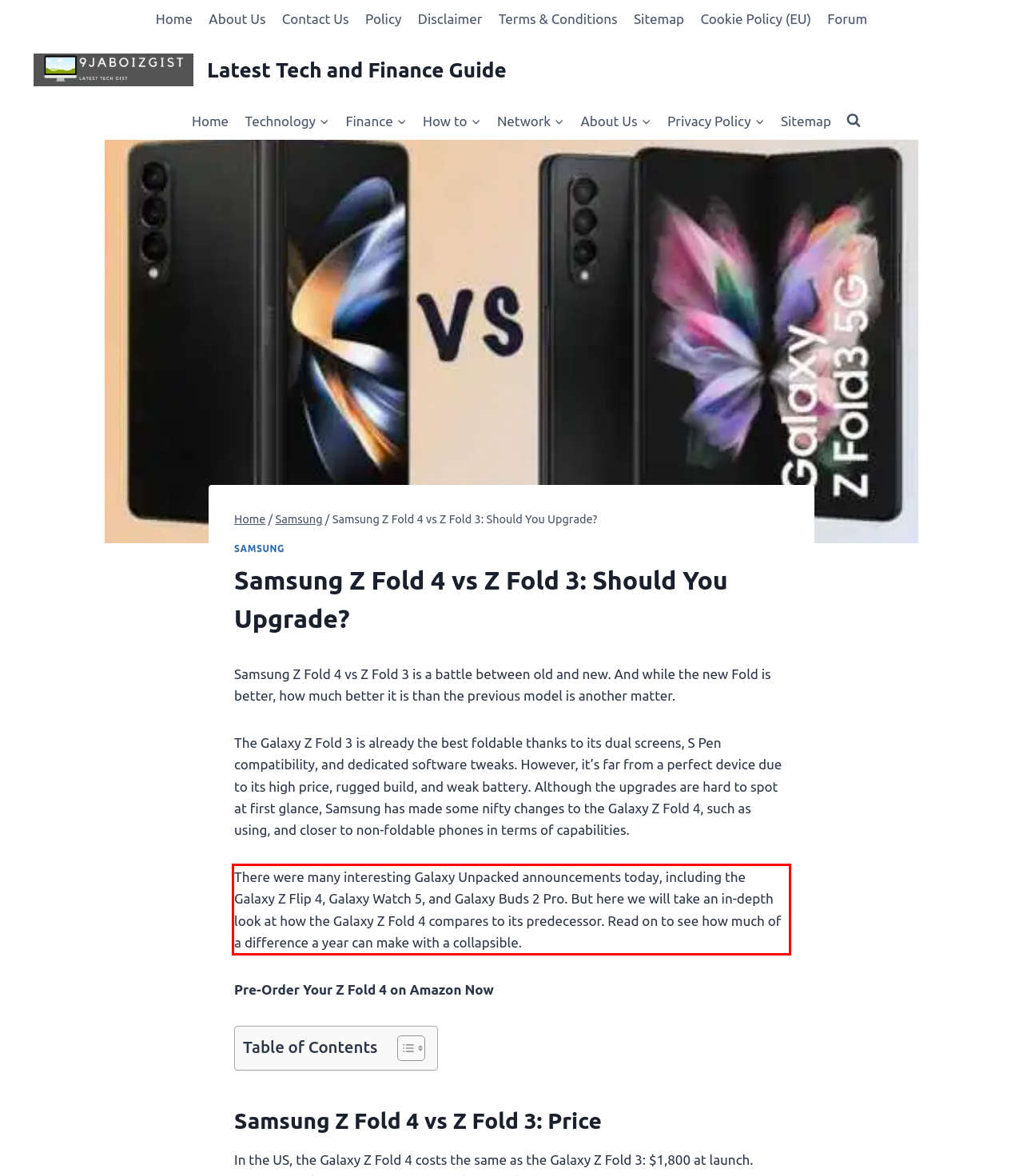You have a screenshot with a red rectangle around a UI element. Recognize and extract the text within this red bounding box using OCR.

There were many interesting Galaxy Unpacked announcements today, including the Galaxy Z Flip 4, Galaxy Watch 5, and Galaxy Buds 2 Pro. But here we will take an in-depth look at how the Galaxy Z Fold 4 compares to its predecessor. Read on to see how much of a difference a year can make with a collapsible.